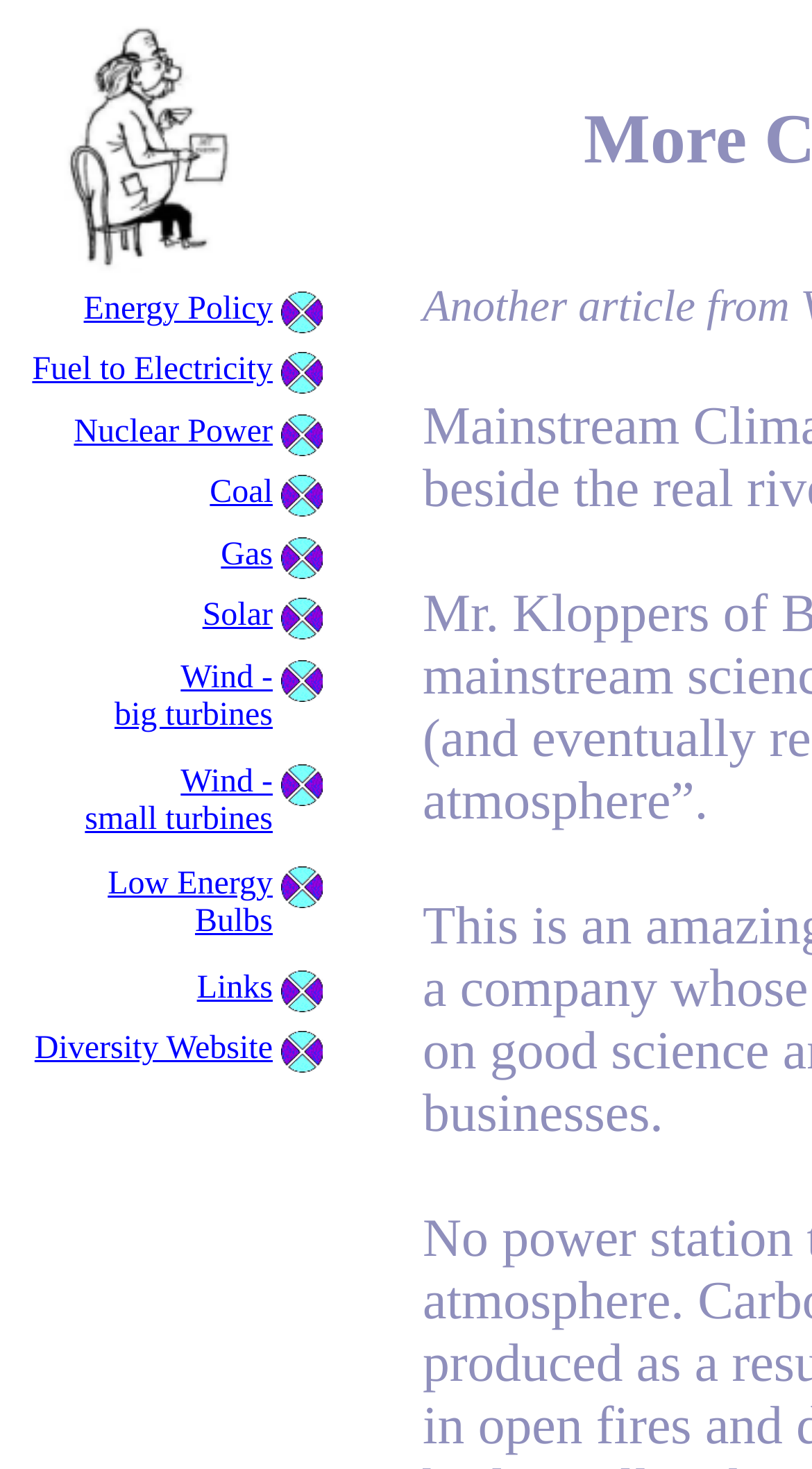Is there a section for diversity?
Using the image, respond with a single word or phrase.

Yes